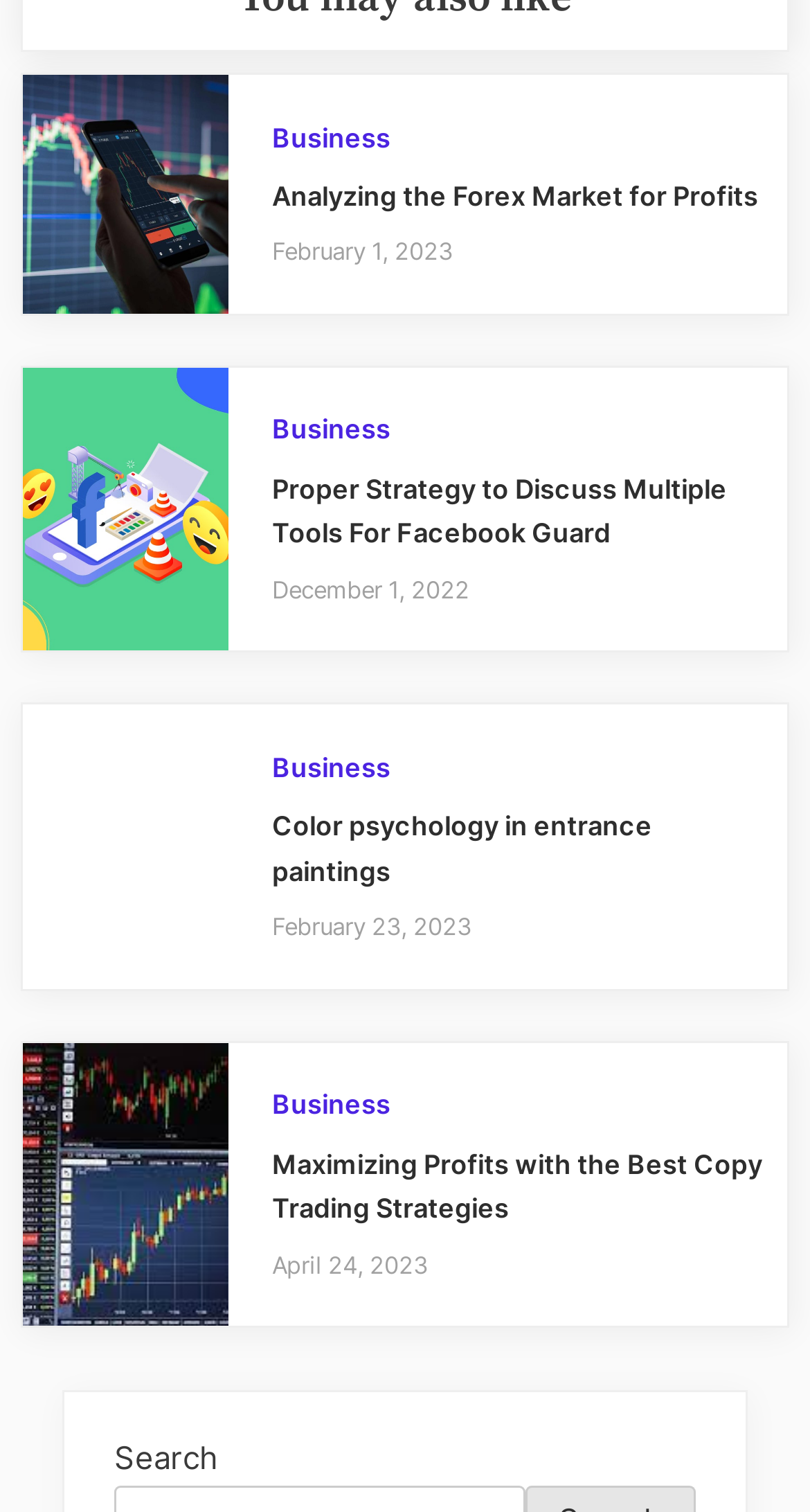Please determine the bounding box coordinates of the section I need to click to accomplish this instruction: "Read the article about Color psychology in entrance paintings".

[0.028, 0.466, 0.283, 0.654]